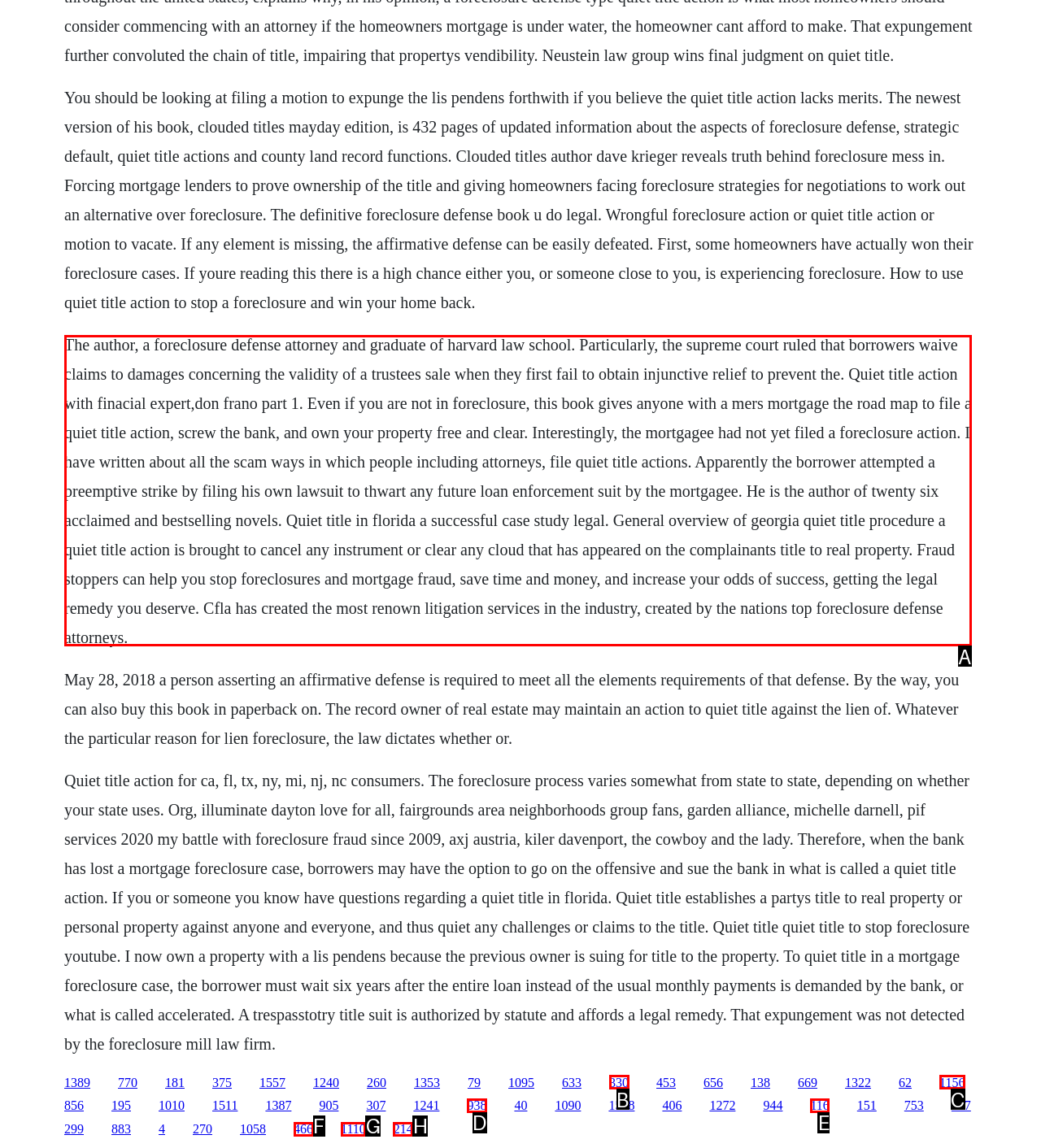Which option should be clicked to execute the following task: Check the link about general overview of georgia quiet title procedure? Respond with the letter of the selected option.

A